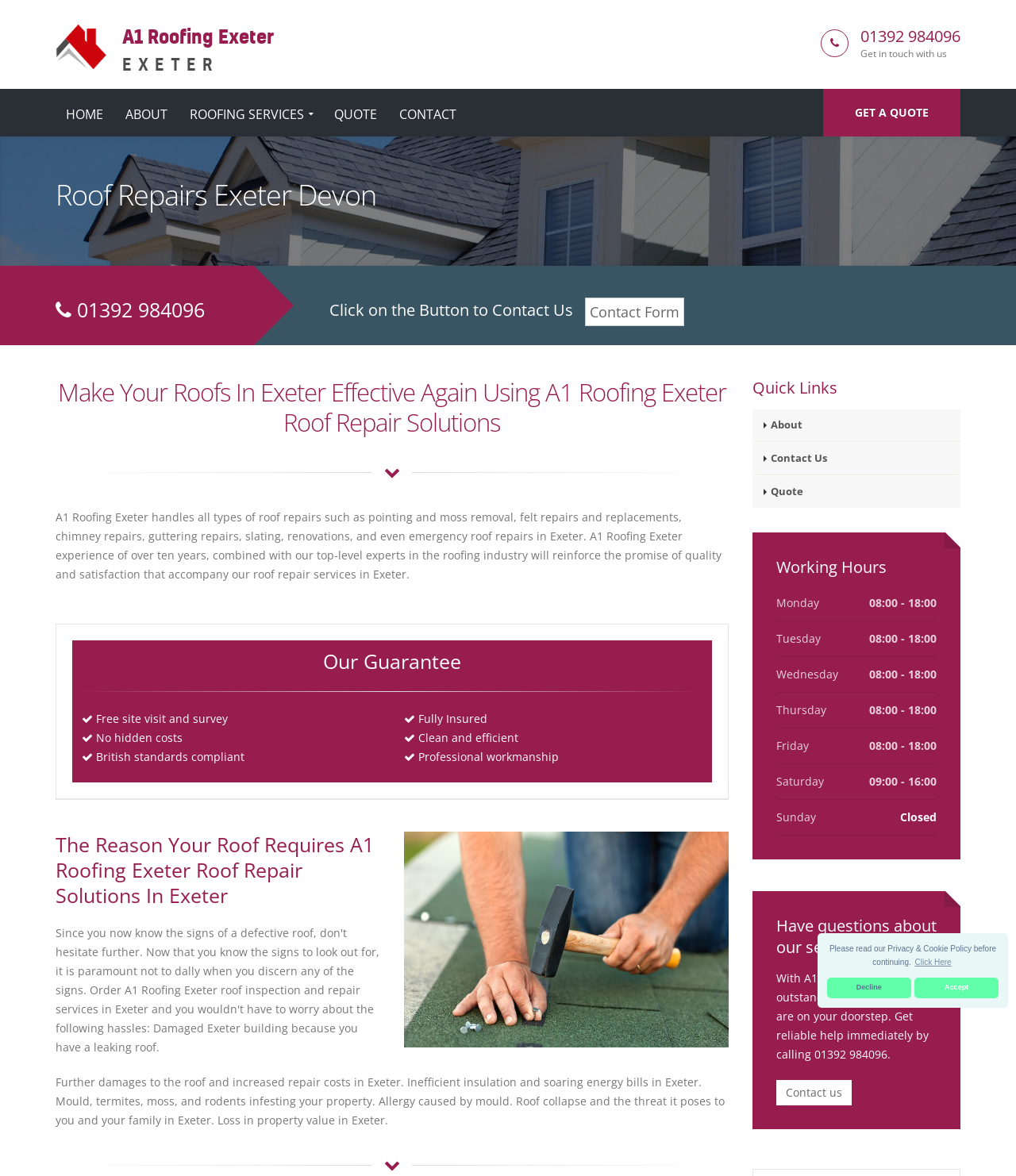What is the guarantee provided by A1 Roofing Exeter?
Offer a detailed and exhaustive answer to the question.

The guarantee section of the webpage lists several promises, including free site visit and survey, no hidden costs, British standards compliant, fully insured, clean and efficient, and professional workmanship.